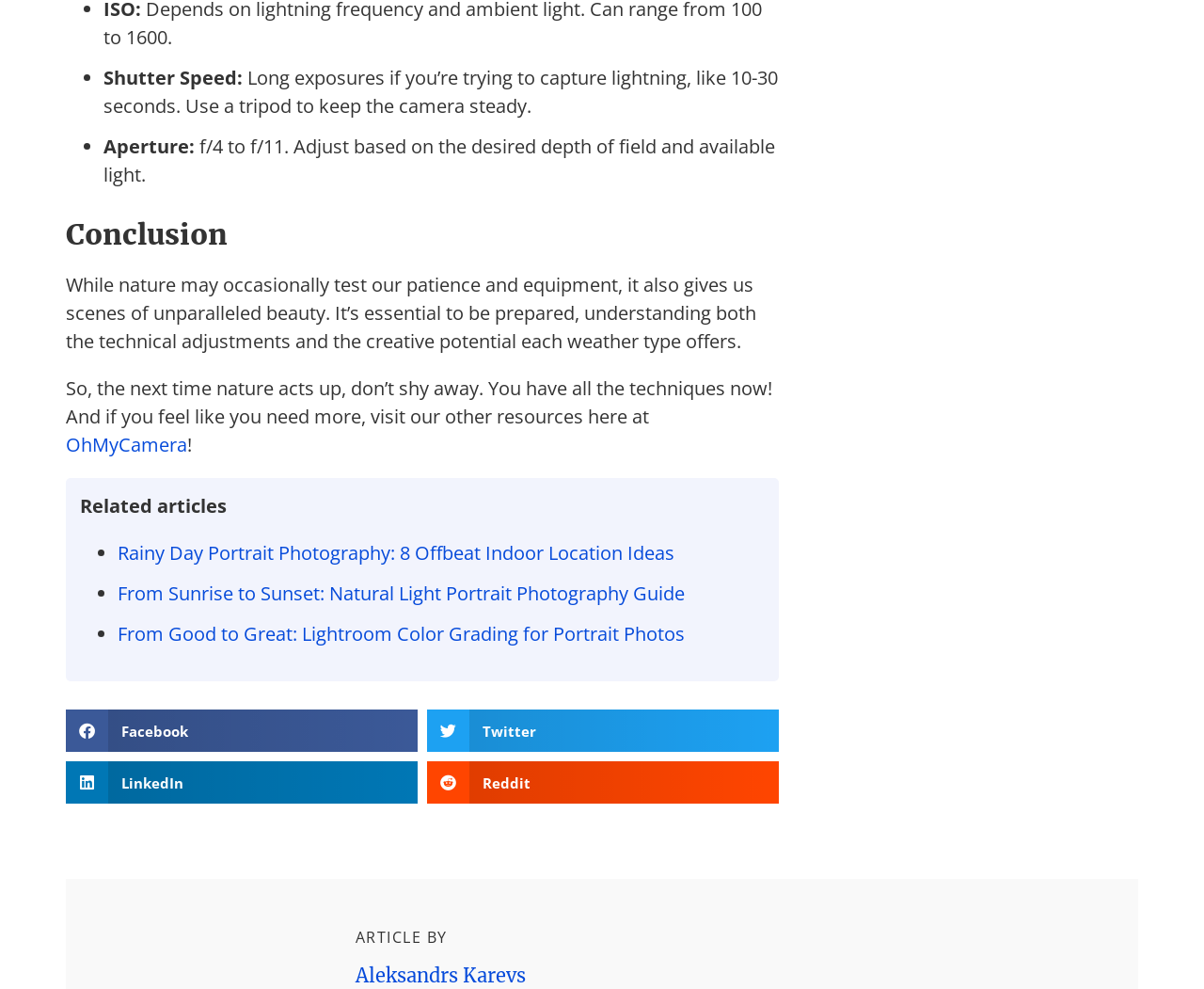Respond with a single word or phrase to the following question: What is the name of the website mentioned in the article?

OhMyCamera